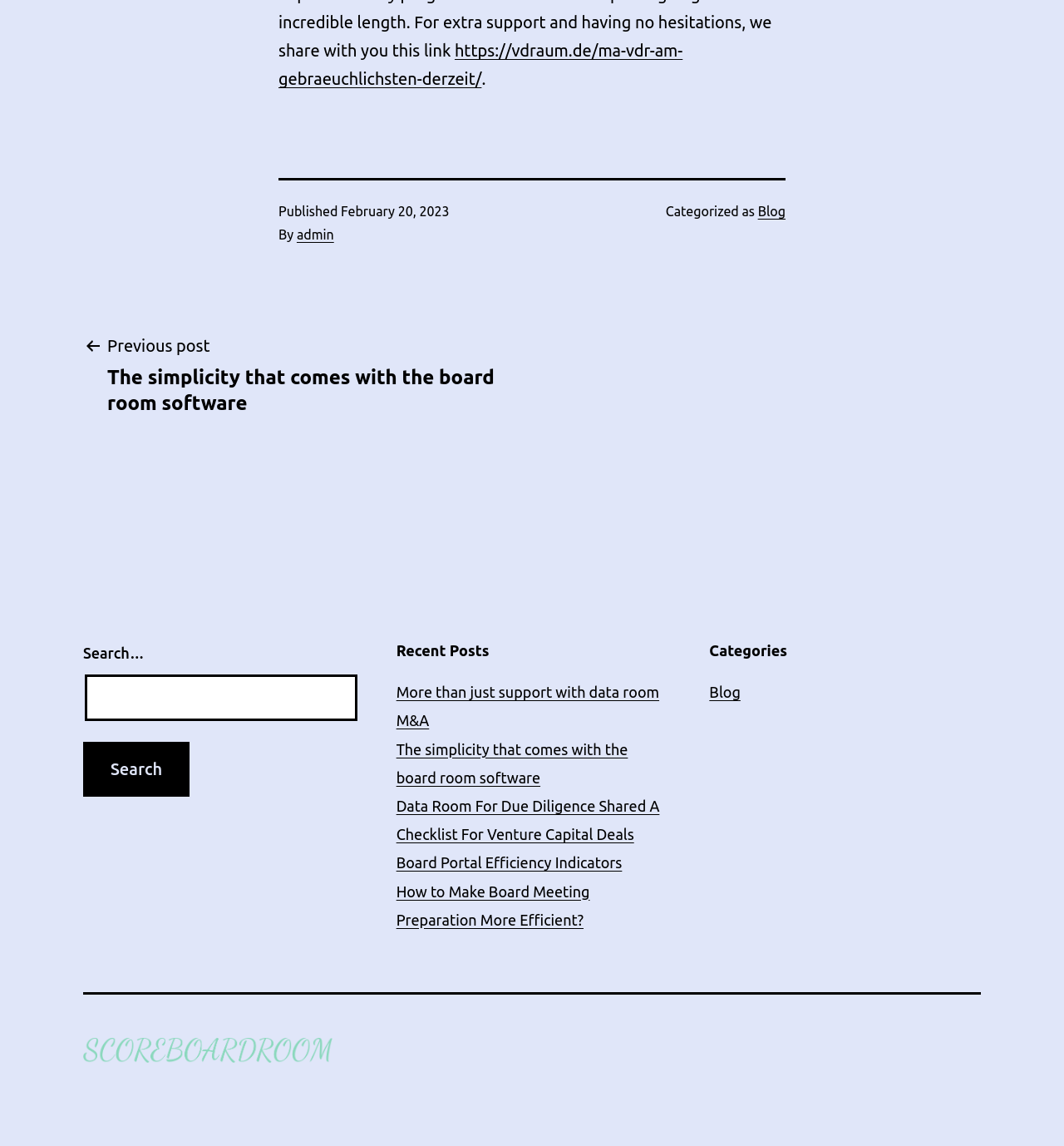Please specify the bounding box coordinates of the element that should be clicked to execute the given instruction: 'Follow the 'MarineCadastre.gov' link'. Ensure the coordinates are four float numbers between 0 and 1, expressed as [left, top, right, bottom].

None